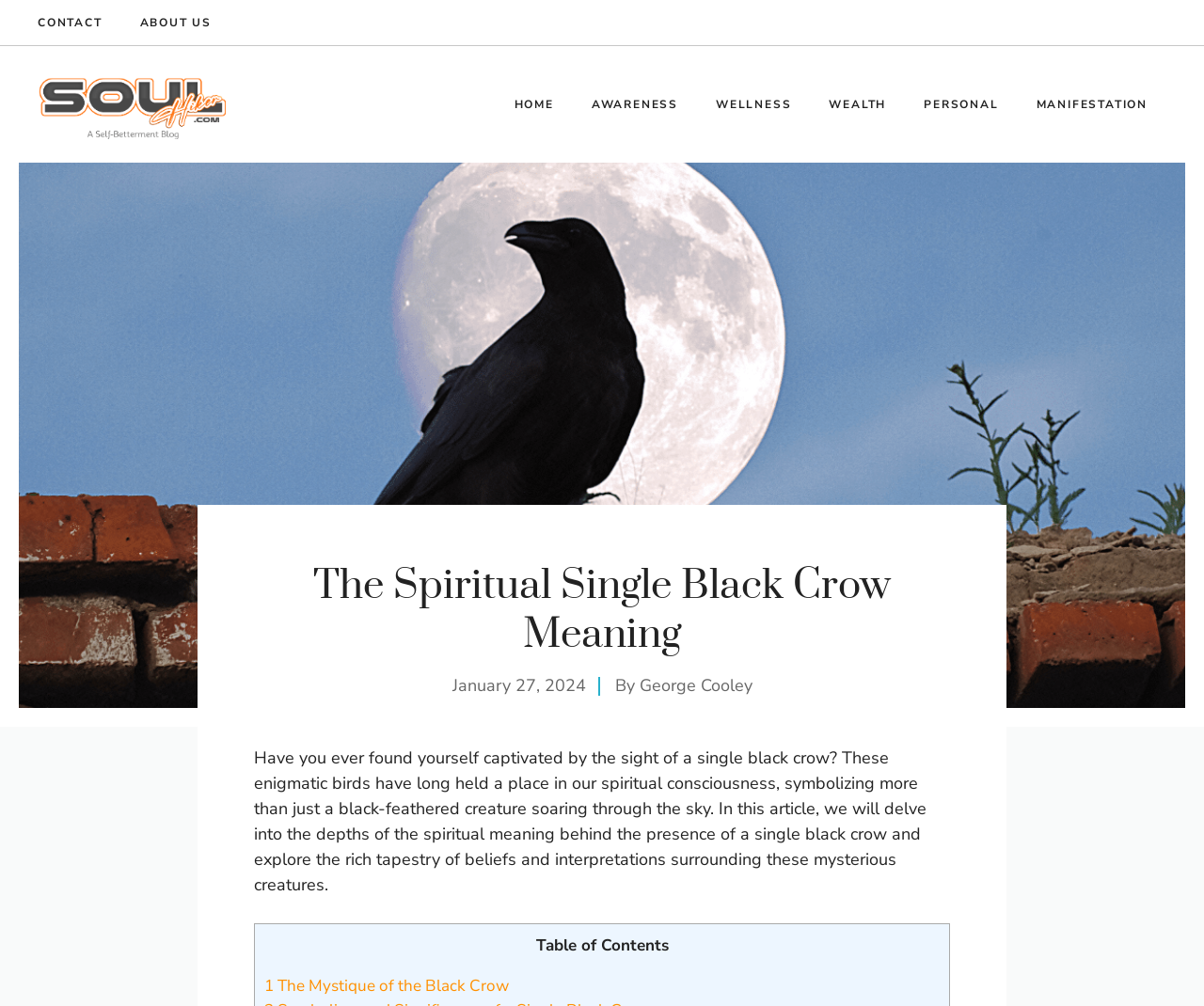Answer the question in one word or a short phrase:
What is the first section of the article about?

The Mystique of the Black Crow